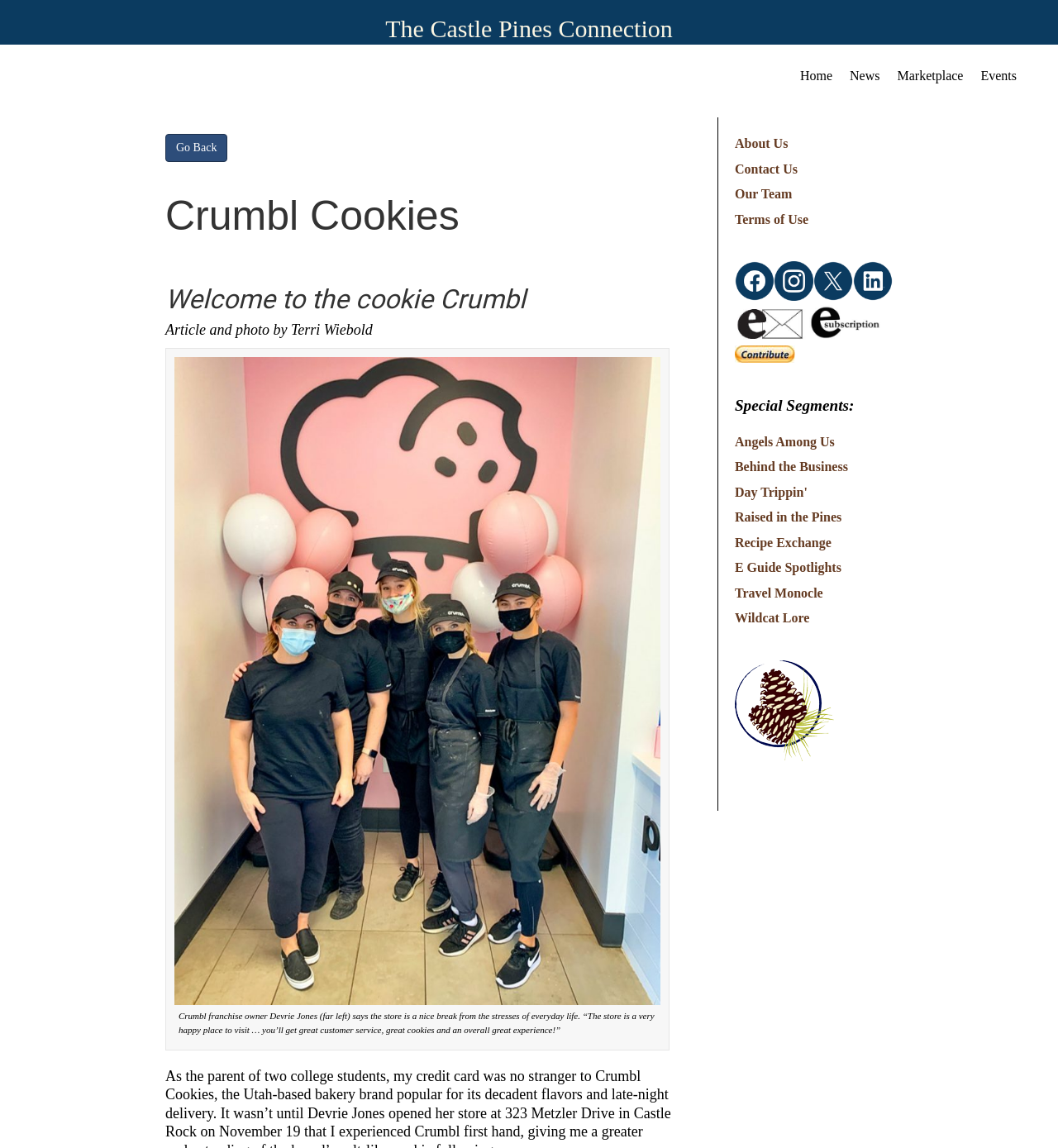What is the name of the bakery brand?
Respond to the question with a well-detailed and thorough answer.

The name of the bakery brand can be found in the heading element 'Crumbl Cookies' with bounding box coordinates [0.156, 0.17, 0.635, 0.206].